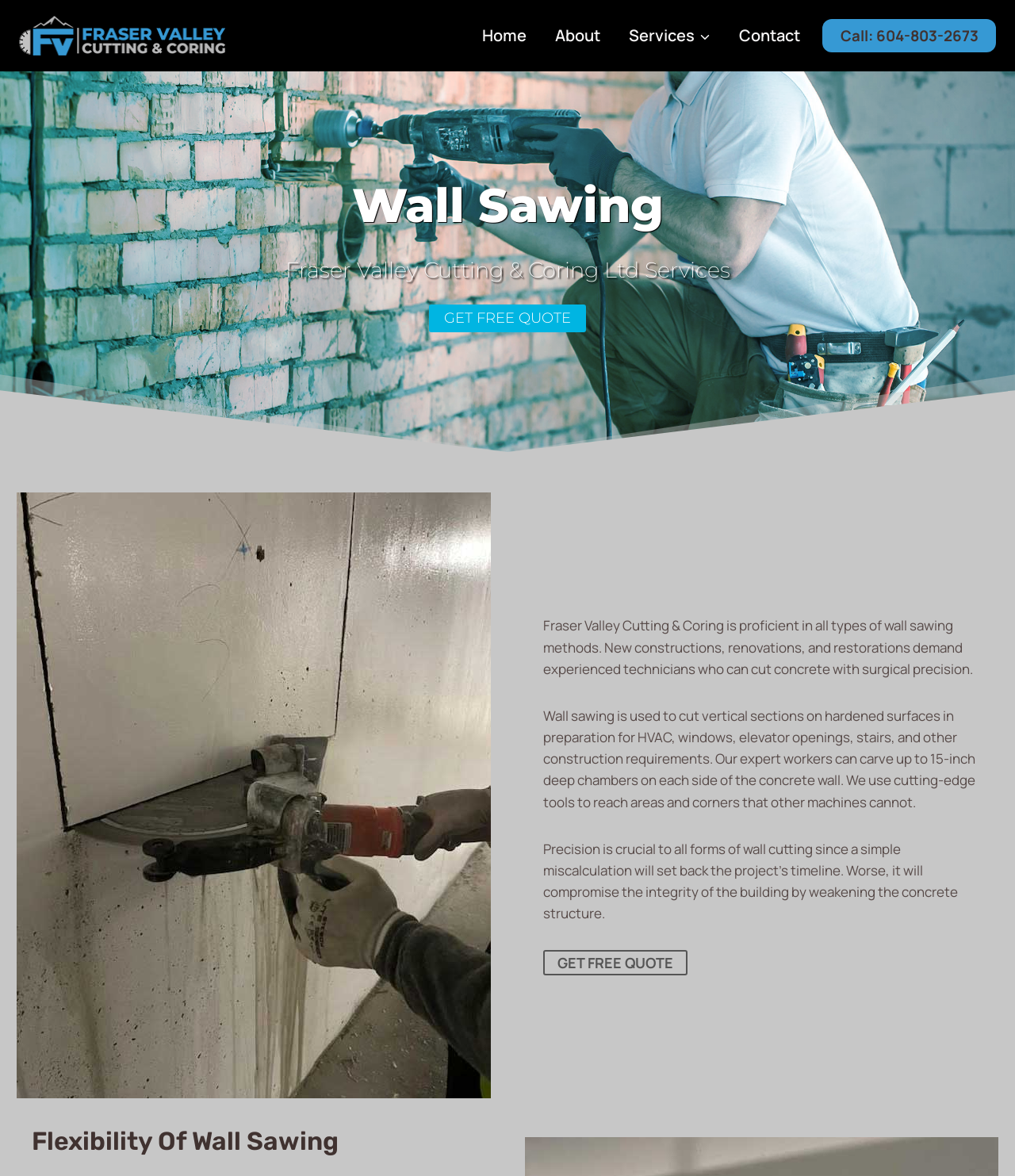What is the maximum depth of concrete wall that can be carved?
Using the image, provide a concise answer in one word or a short phrase.

15-inch